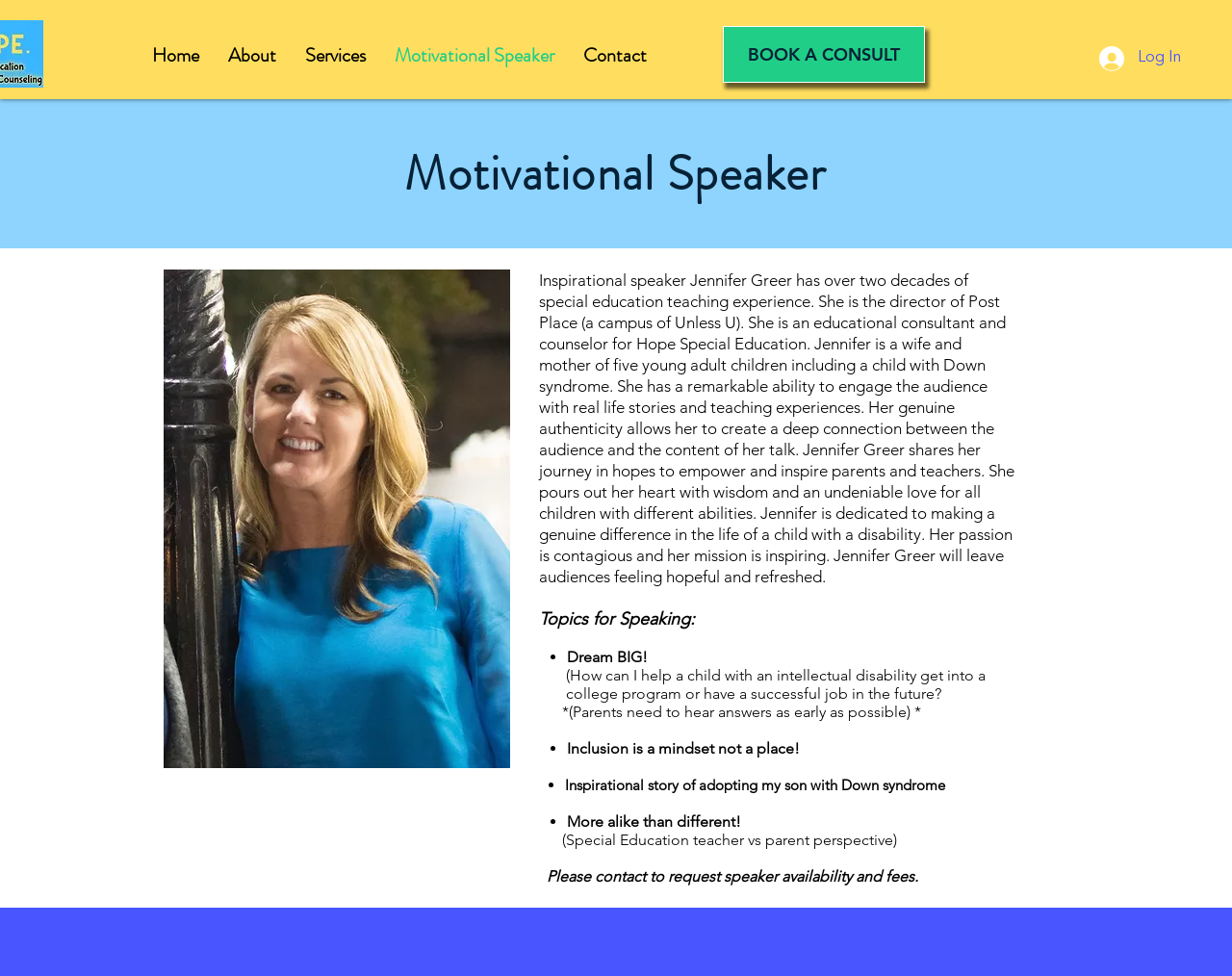Using the webpage screenshot, locate the HTML element that fits the following description and provide its bounding box: "Motivational Speaker".

[0.309, 0.034, 0.462, 0.08]